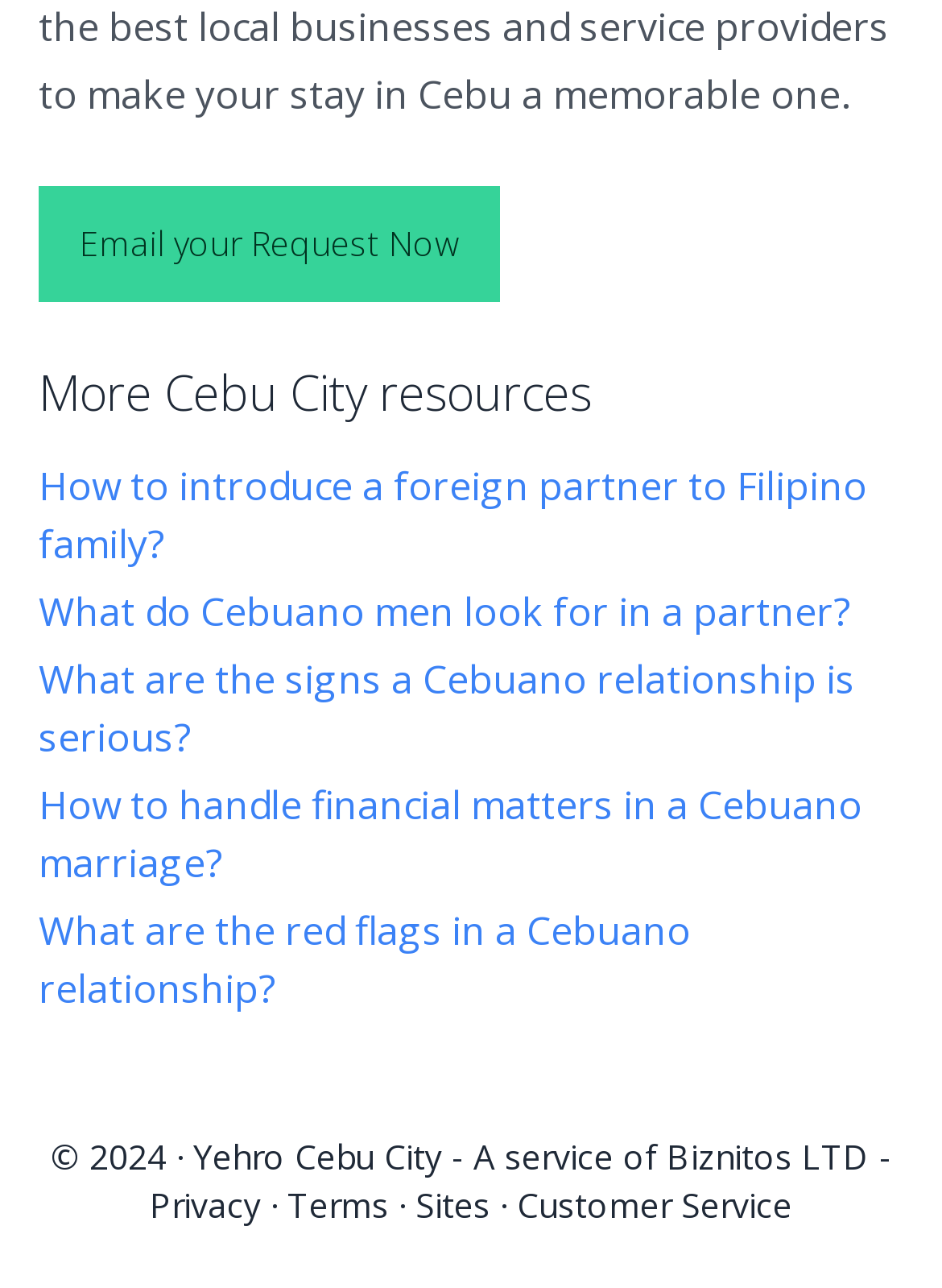Answer in one word or a short phrase: 
What are the types of links available at the bottom of the webpage?

Privacy, Terms, Sites, Customer Service